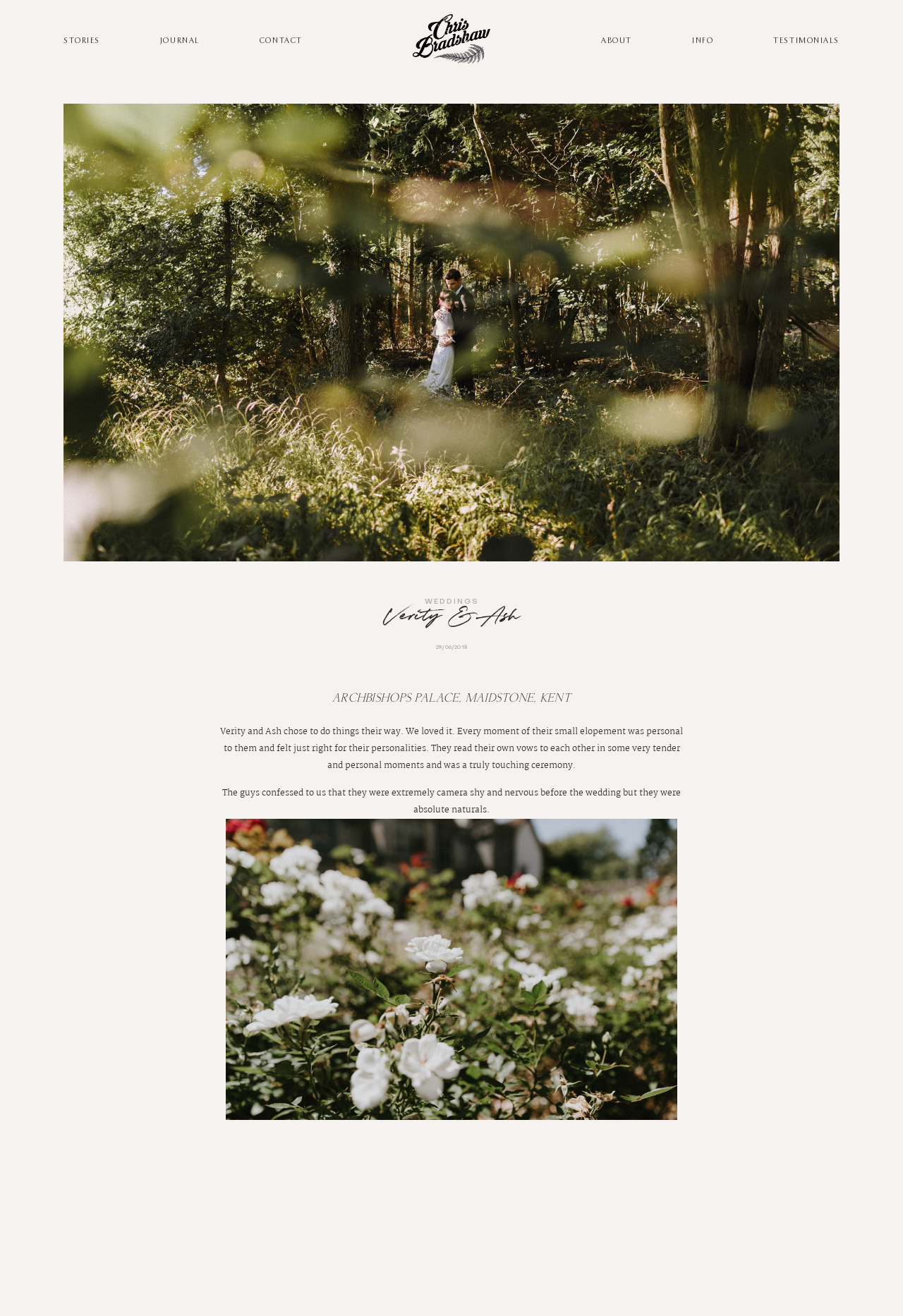Please locate the clickable area by providing the bounding box coordinates to follow this instruction: "Click on STORIES".

[0.07, 0.026, 0.111, 0.036]